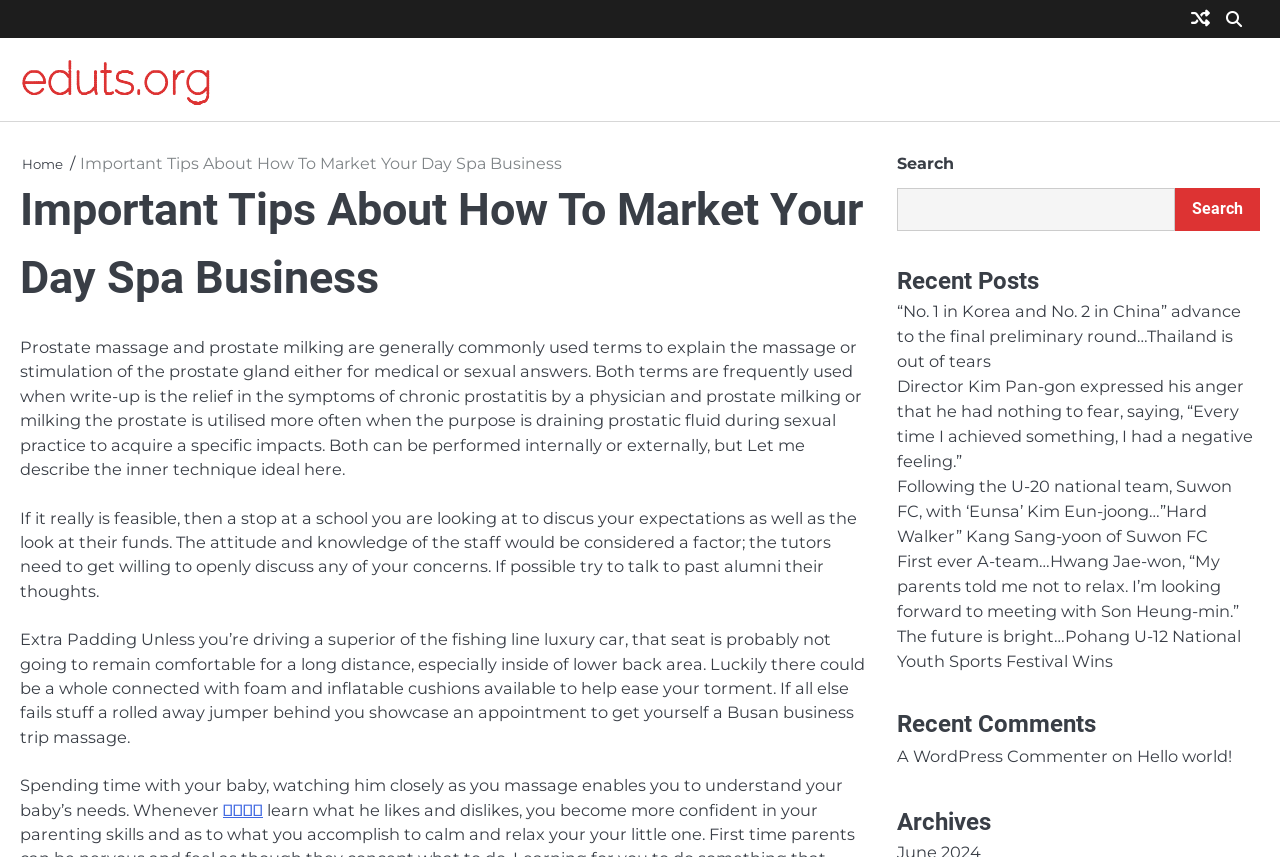What is the purpose of the 'Archives' section?
Refer to the image and give a detailed answer to the query.

The webpage has a section titled 'Archives' which is likely to contain links to past content or articles. The purpose of this section is to allow users to access and view older content on the website.